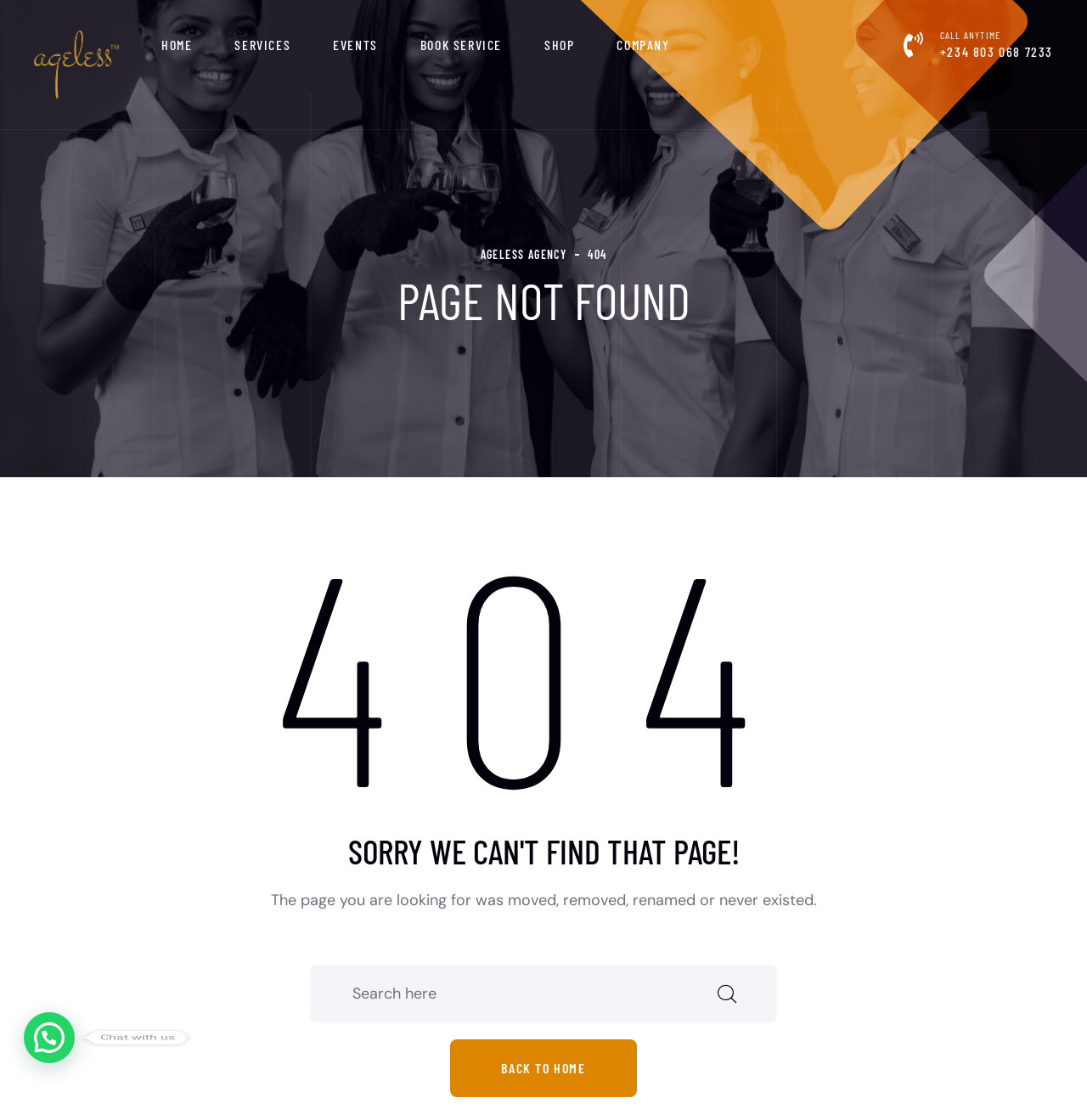Determine the bounding box coordinates for the area you should click to complete the following instruction: "search here".

[0.285, 0.861, 0.715, 0.913]